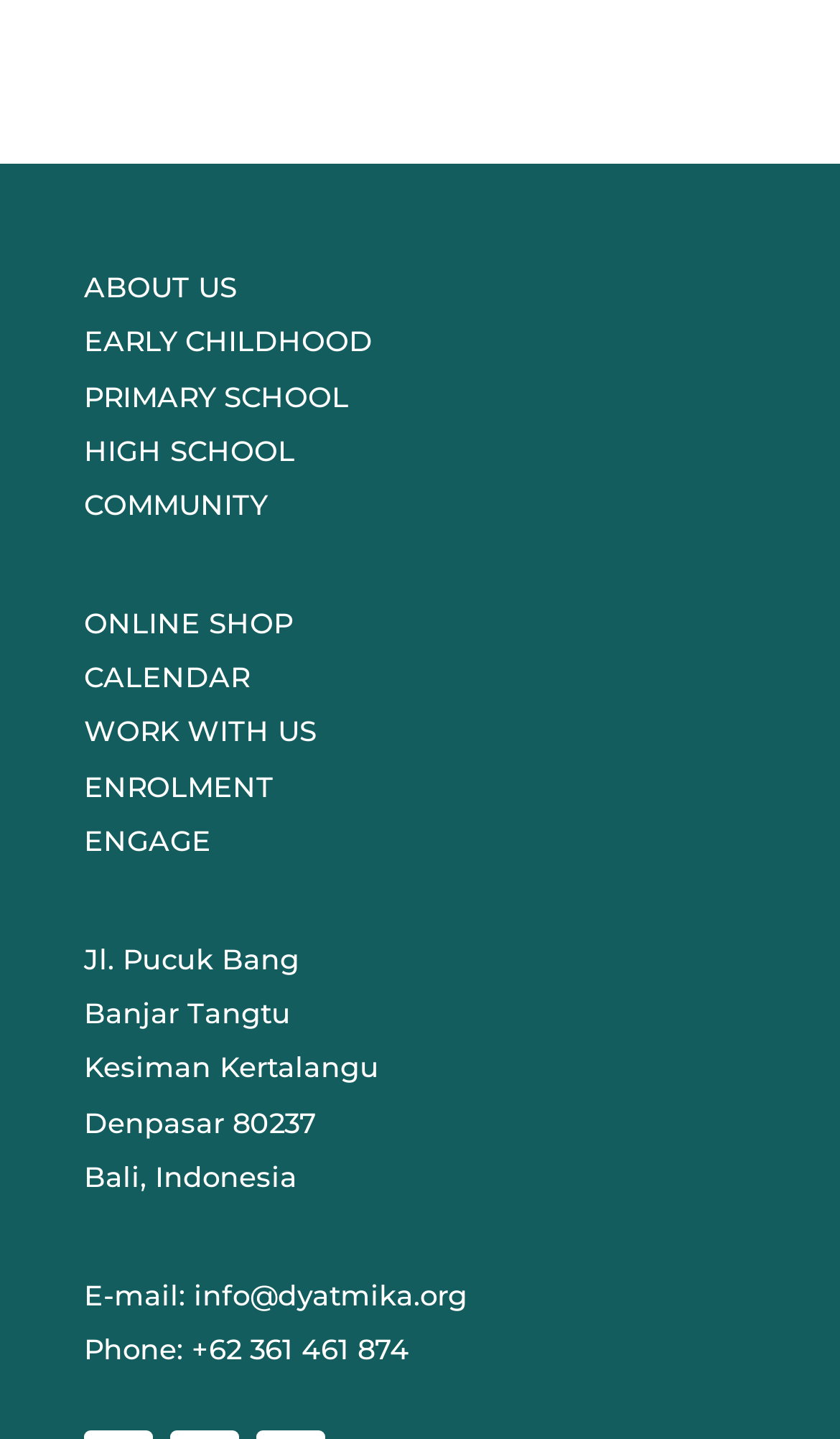Locate the bounding box coordinates of the area that needs to be clicked to fulfill the following instruction: "call +62 361 461 874". The coordinates should be in the format of four float numbers between 0 and 1, namely [left, top, right, bottom].

[0.228, 0.925, 0.487, 0.949]